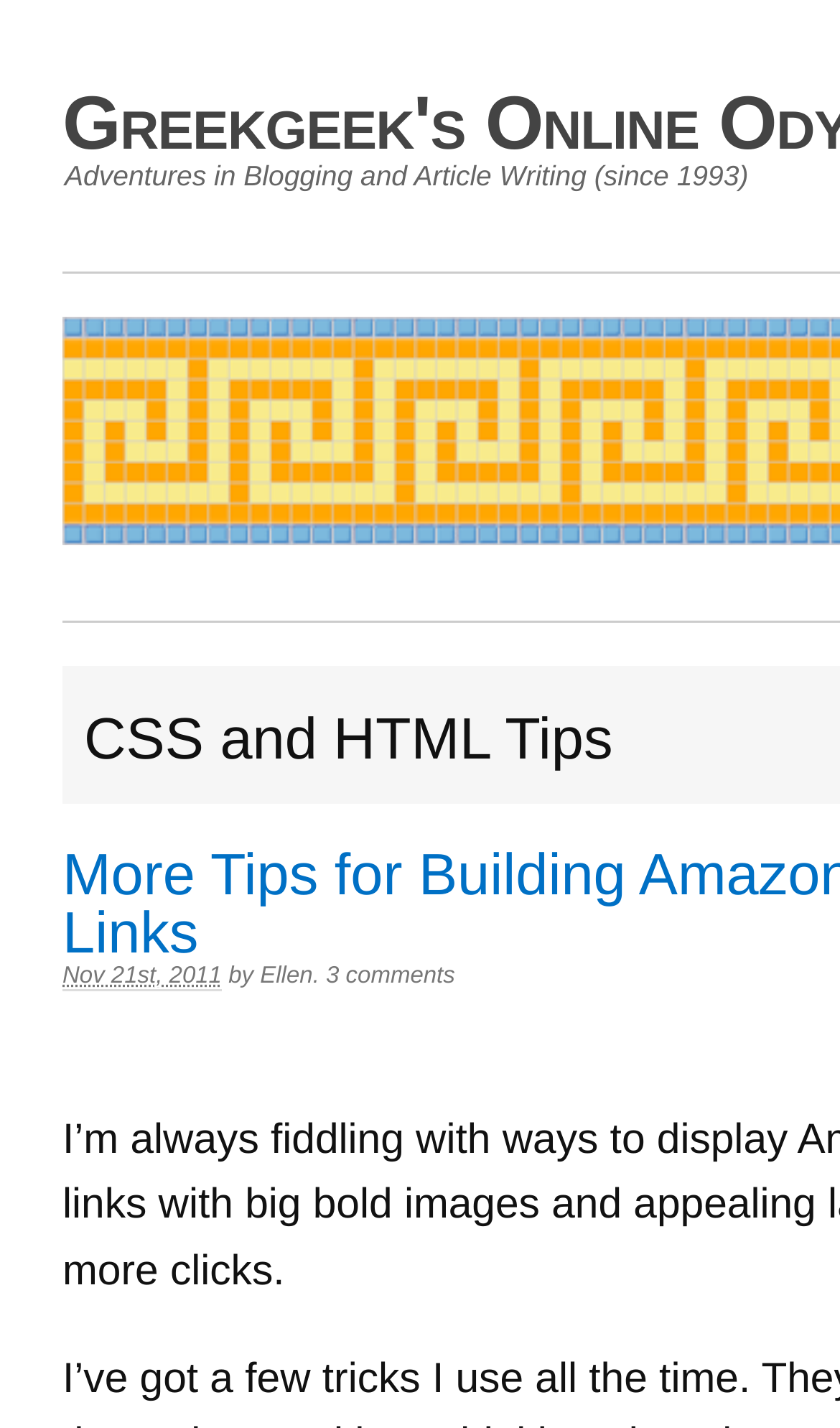What is the date of the latest article?
Examine the webpage screenshot and provide an in-depth answer to the question.

I found the date of the latest article by looking at the link element with the text 'Nov 21st, 2011' which is located at the top of the webpage, indicating the publication date of the article.